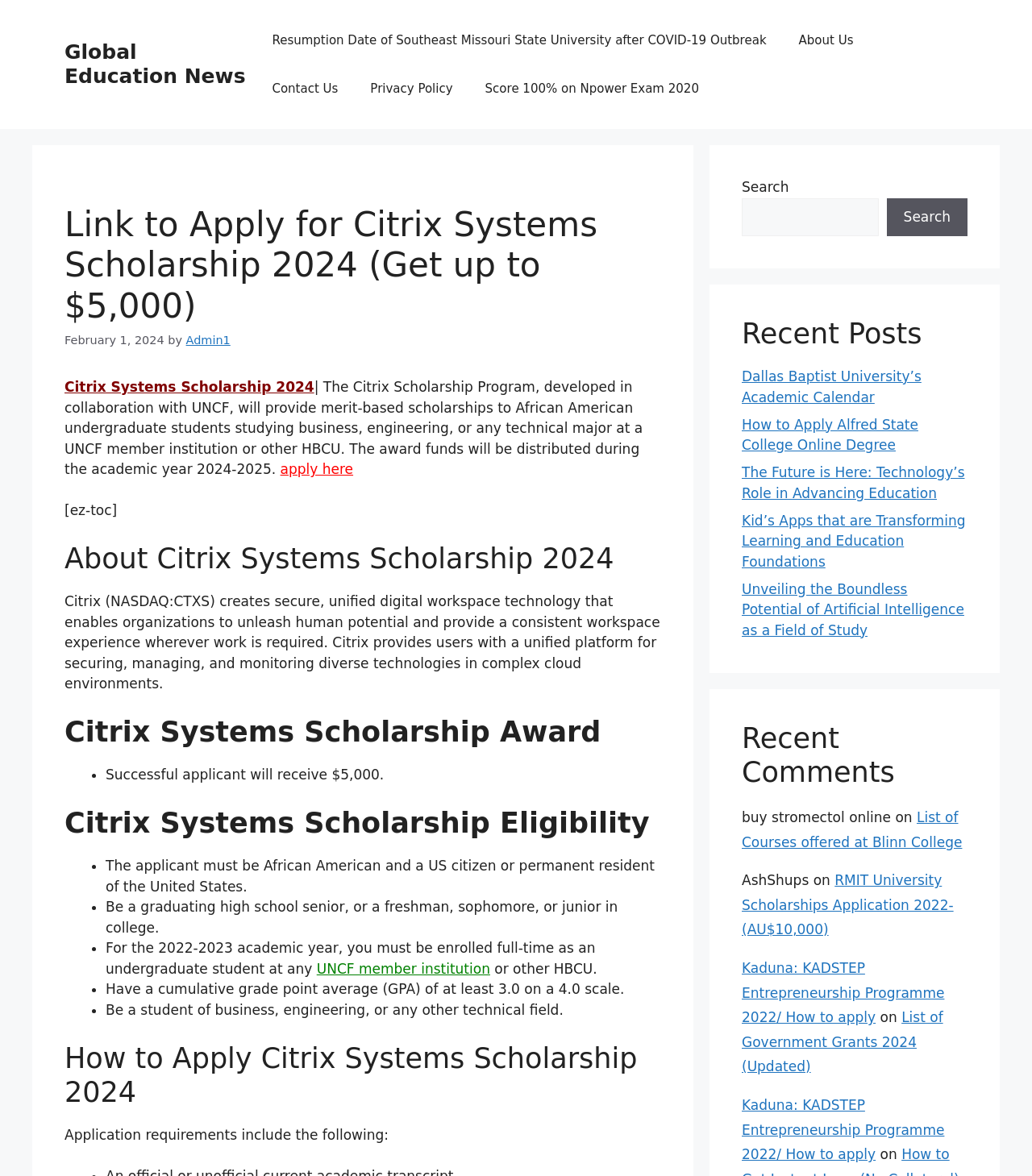Identify and extract the main heading of the webpage.

Link to Apply for Citrix Systems Scholarship 2024 (Get up to $5,000)